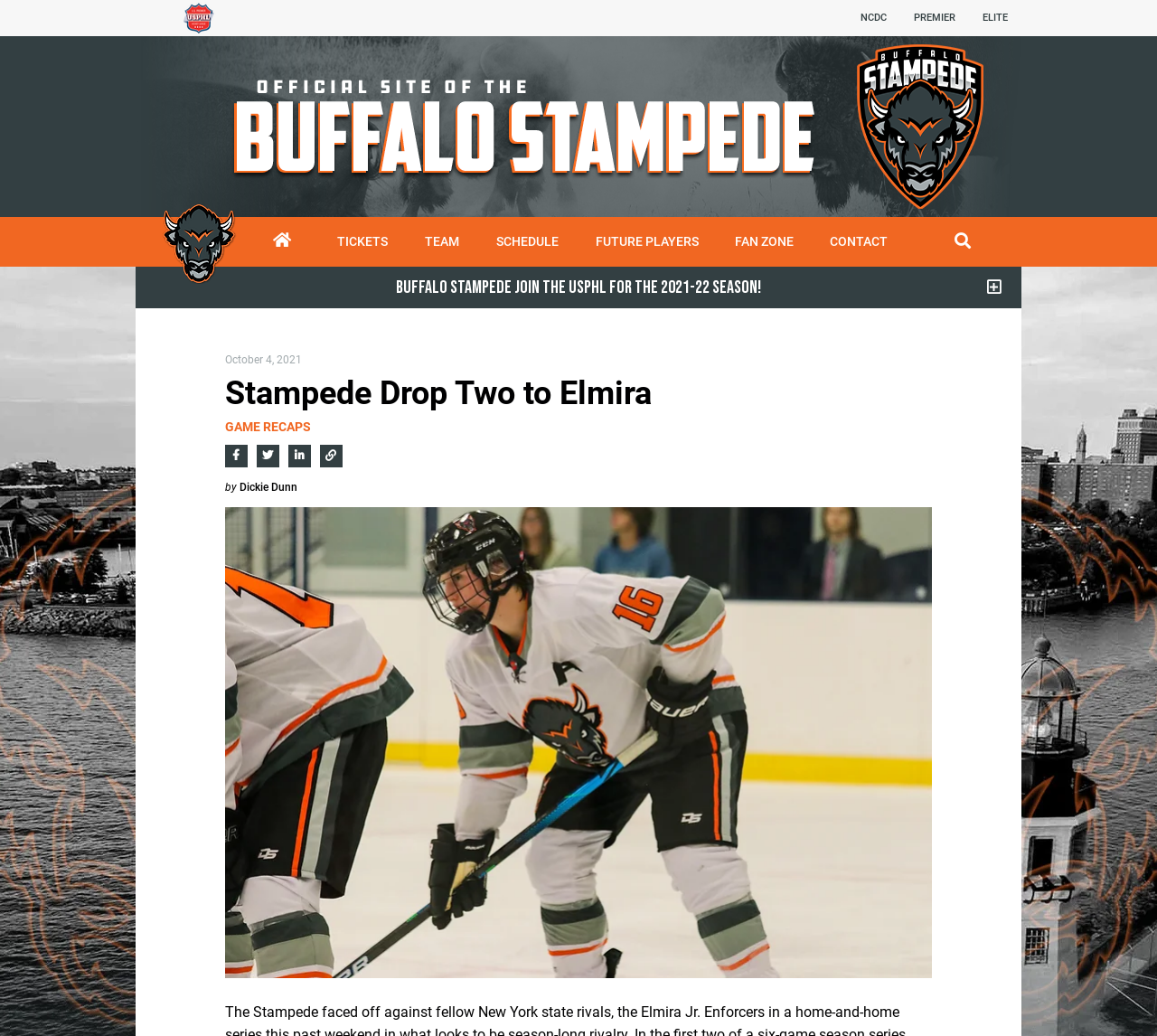Identify the bounding box coordinates of the region that needs to be clicked to carry out this instruction: "Click on TICKETS". Provide these coordinates as four float numbers ranging from 0 to 1, i.e., [left, top, right, bottom].

[0.275, 0.218, 0.351, 0.249]